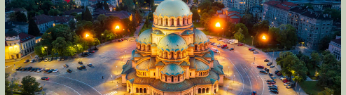Create an elaborate description of the image, covering every aspect.

The image captures a stunning aerial view of the Alexander Nevsky Cathedral in Sofia, Bulgaria, illuminated beautifully against the evening sky. The cathedral, known for its remarkable Byzantine architectural style, features a large, ornate central dome surrounded by smaller domes, all glistening under soft artificial lighting. The surrounding square is bustling with life, with parked cars lining the streets and a backdrop of greenery and city structures visible. The warm glow from the street lamps enhances the serene atmosphere, making the scene both enchanting and inviting. This landmark is not only a symbol of Sofia but also a significant representation of Bulgaria's rich cultural heritage.